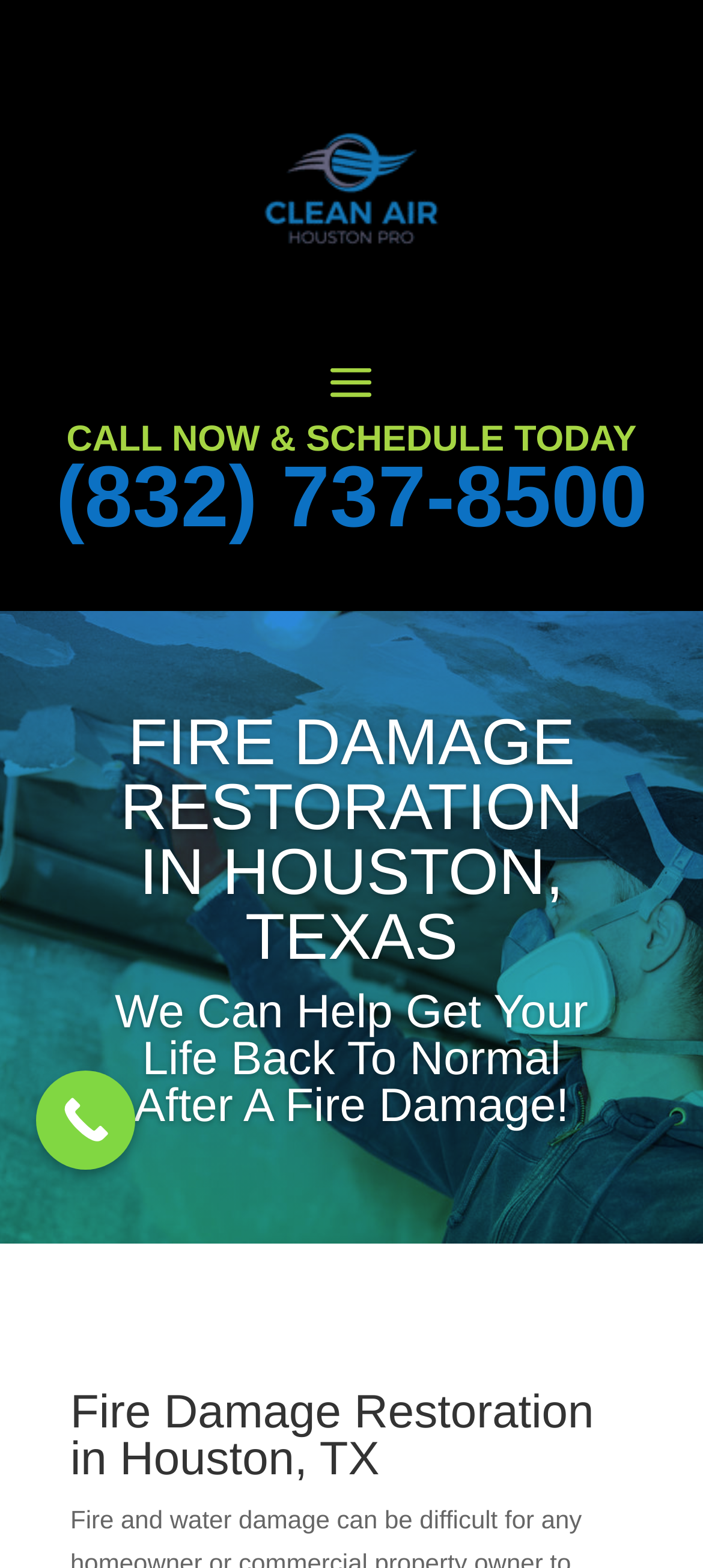Given the element description "Call Now Button" in the screenshot, predict the bounding box coordinates of that UI element.

[0.051, 0.683, 0.192, 0.746]